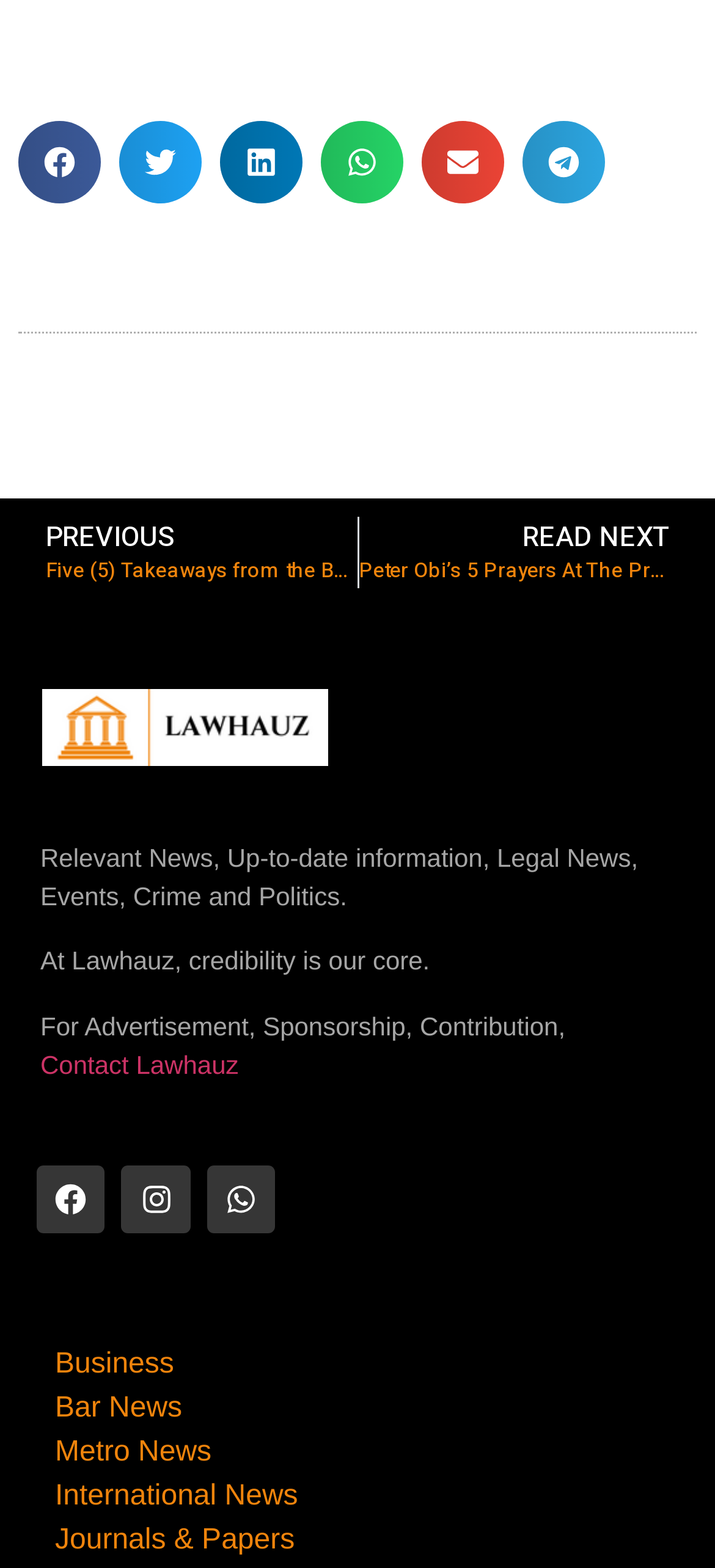Highlight the bounding box coordinates of the element that should be clicked to carry out the following instruction: "View Business news". The coordinates must be given as four float numbers ranging from 0 to 1, i.e., [left, top, right, bottom].

[0.077, 0.857, 0.923, 0.885]